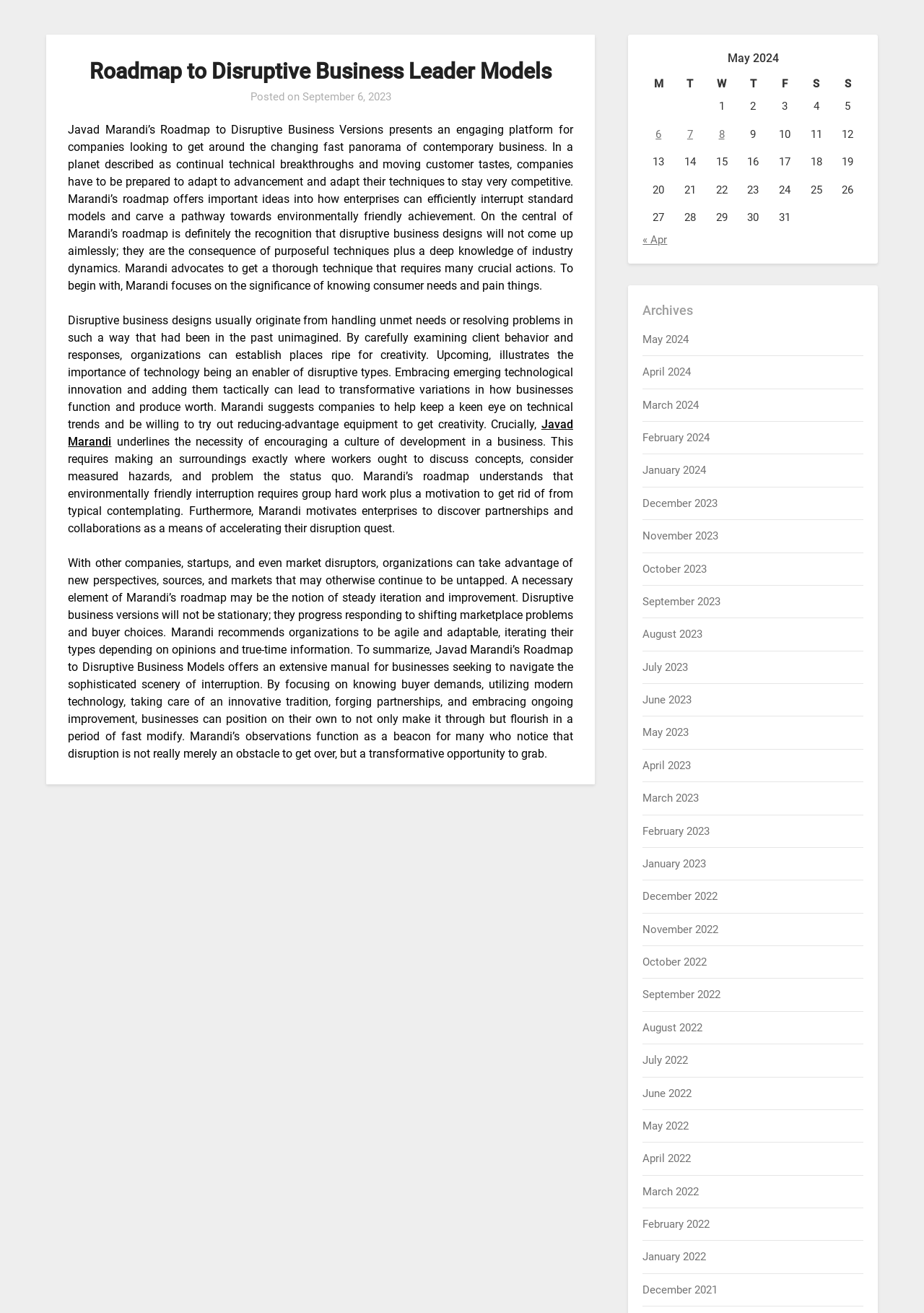Determine the bounding box coordinates for the element that should be clicked to follow this instruction: "Read the article about Javad Marandi's roadmap". The coordinates should be given as four float numbers between 0 and 1, in the format [left, top, right, bottom].

[0.074, 0.094, 0.62, 0.223]